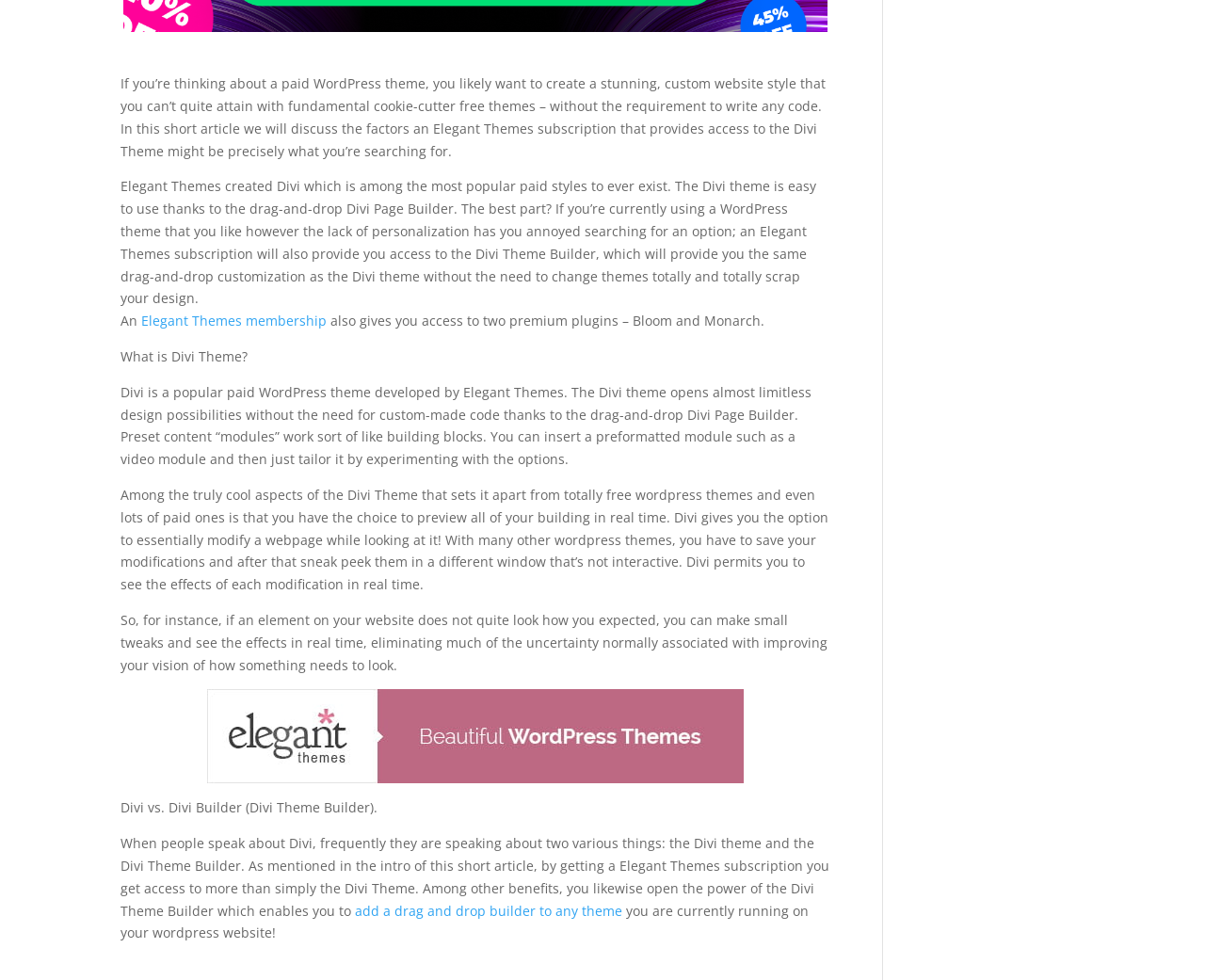Extract the bounding box coordinates for the UI element described as: "Elegant Themes membership".

[0.117, 0.318, 0.271, 0.336]